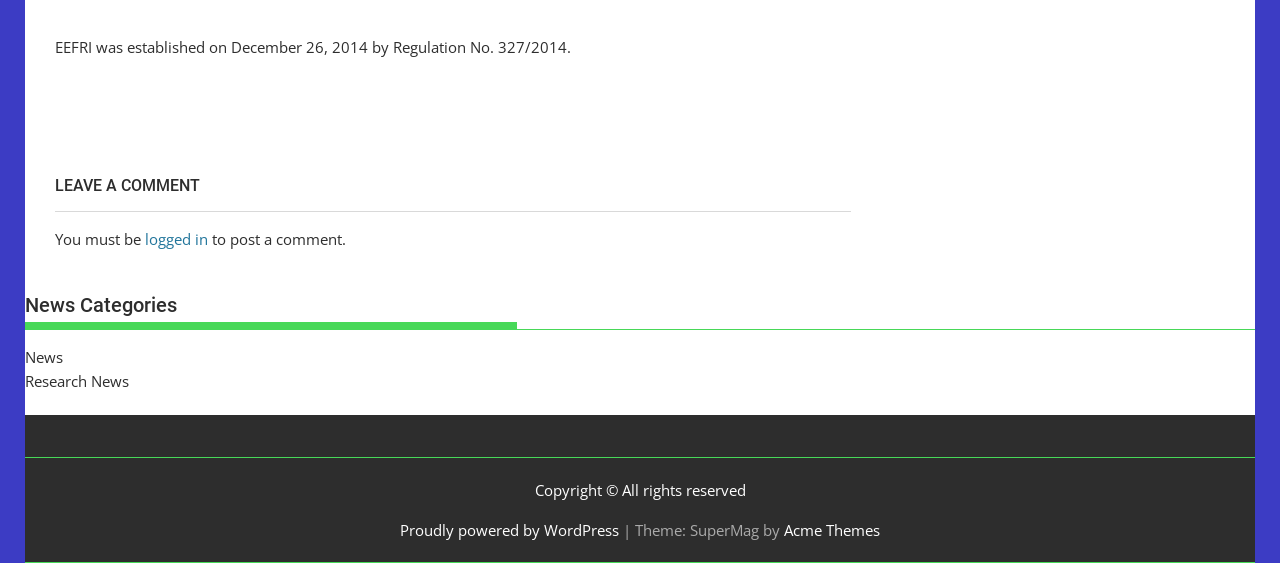Can you give a detailed response to the following question using the information from the image? What is the theme of the website?

The answer can be found in the StaticText element with the text 'Theme: SuperMag by' followed by a link 'Acme Themes' which is located at the bottom of the webpage.